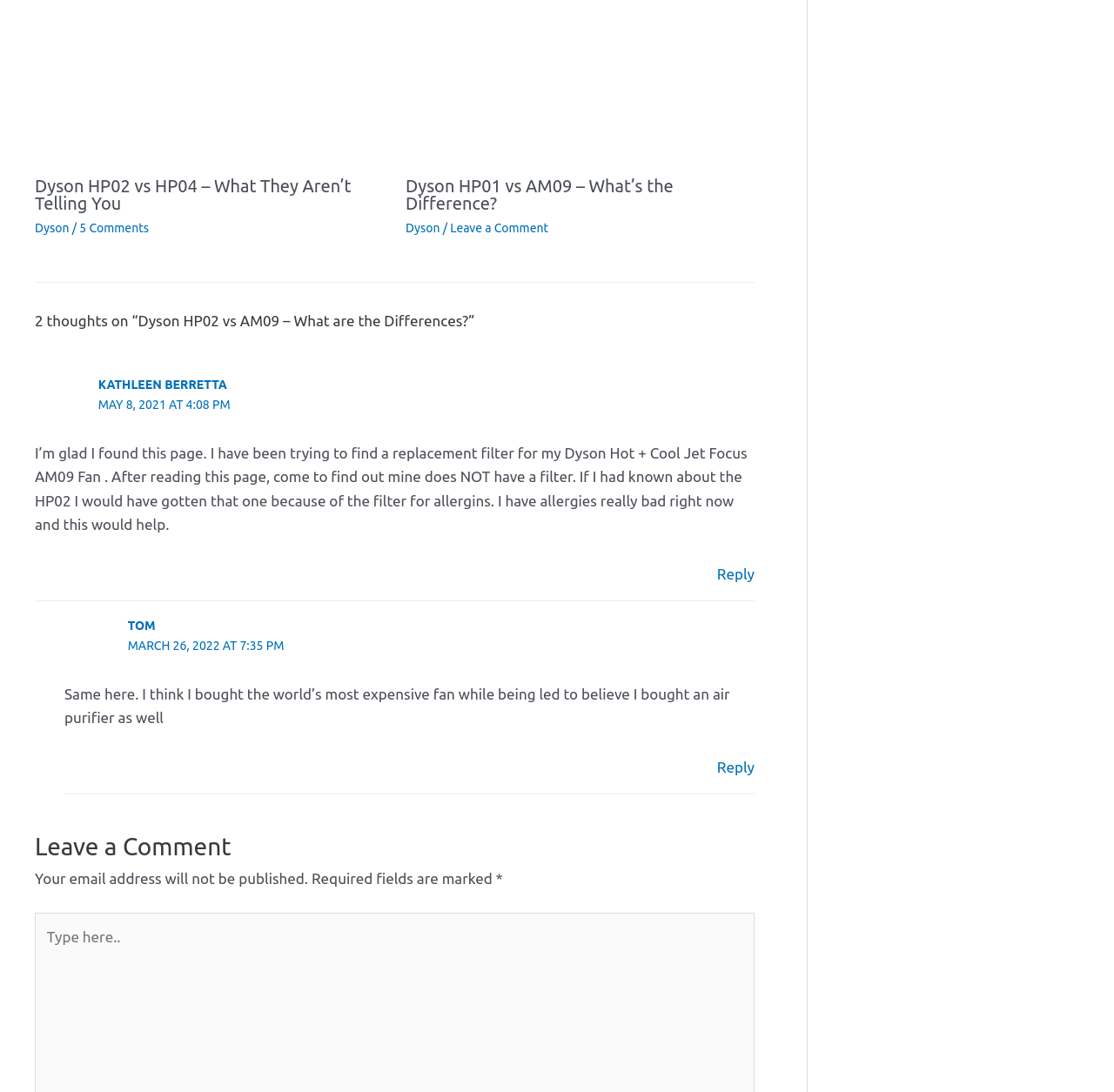Specify the bounding box coordinates of the element's region that should be clicked to achieve the following instruction: "Click on the link to compare Dyson HP02 and HP04". The bounding box coordinates consist of four float numbers between 0 and 1, in the format [left, top, right, bottom].

[0.031, 0.055, 0.345, 0.07]